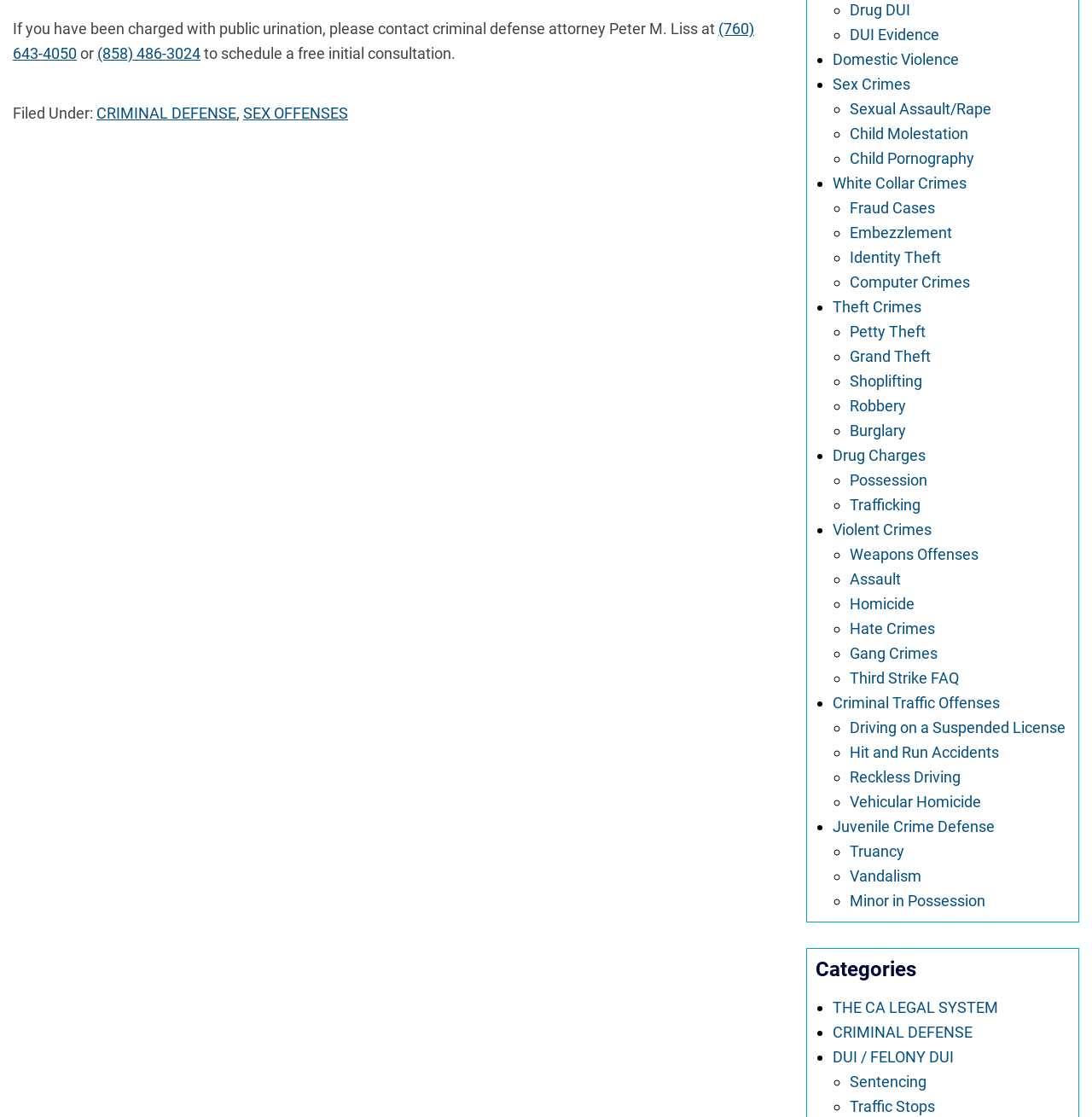Given the description: "Gang Crimes", determine the bounding box coordinates of the UI element. The coordinates should be formatted as four float numbers between 0 and 1, [left, top, right, bottom].

[0.778, 0.577, 0.859, 0.593]